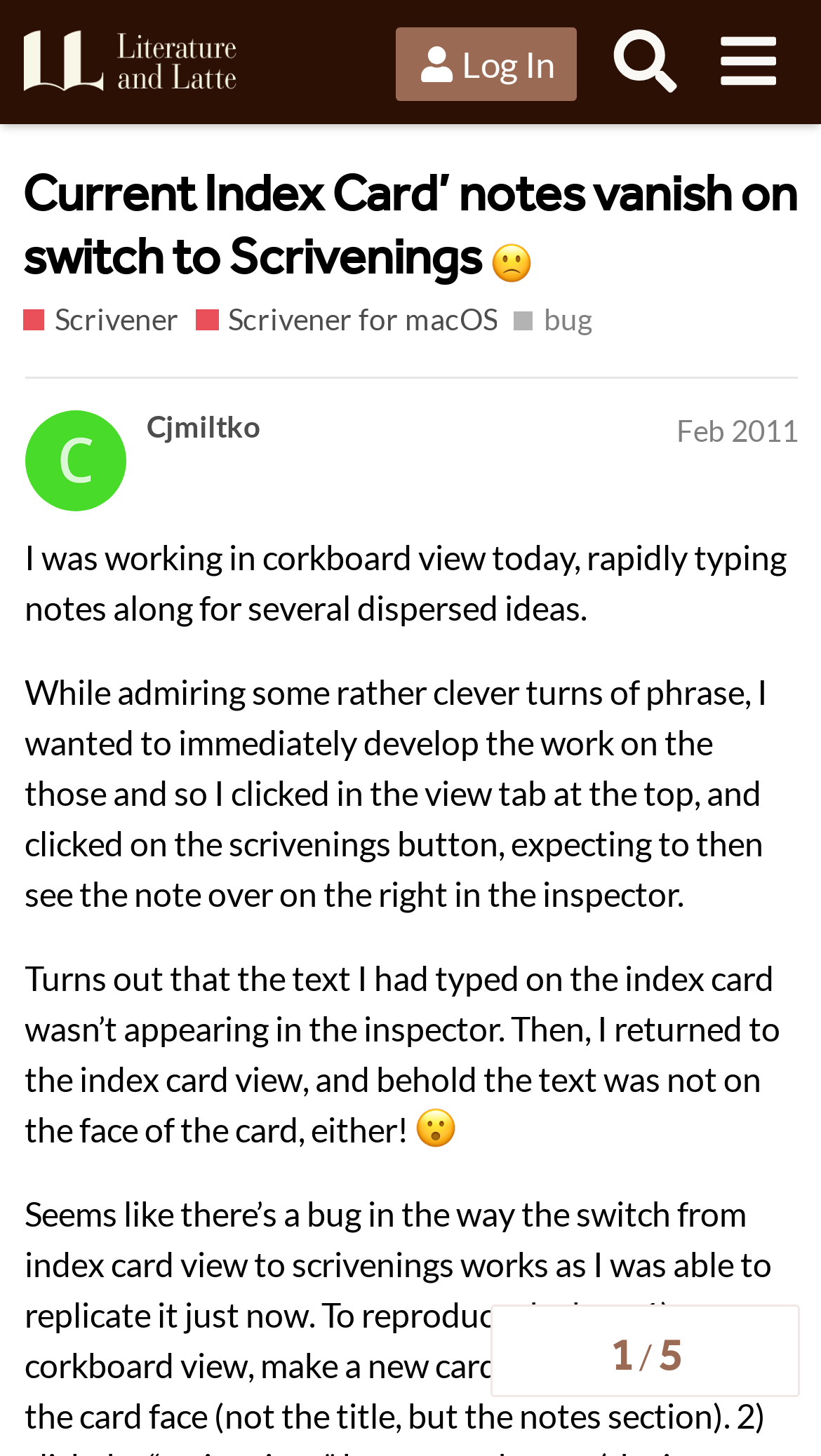Can you identify and provide the main heading of the webpage?

Current Index Card’ notes vanish on switch to Scrivenings 